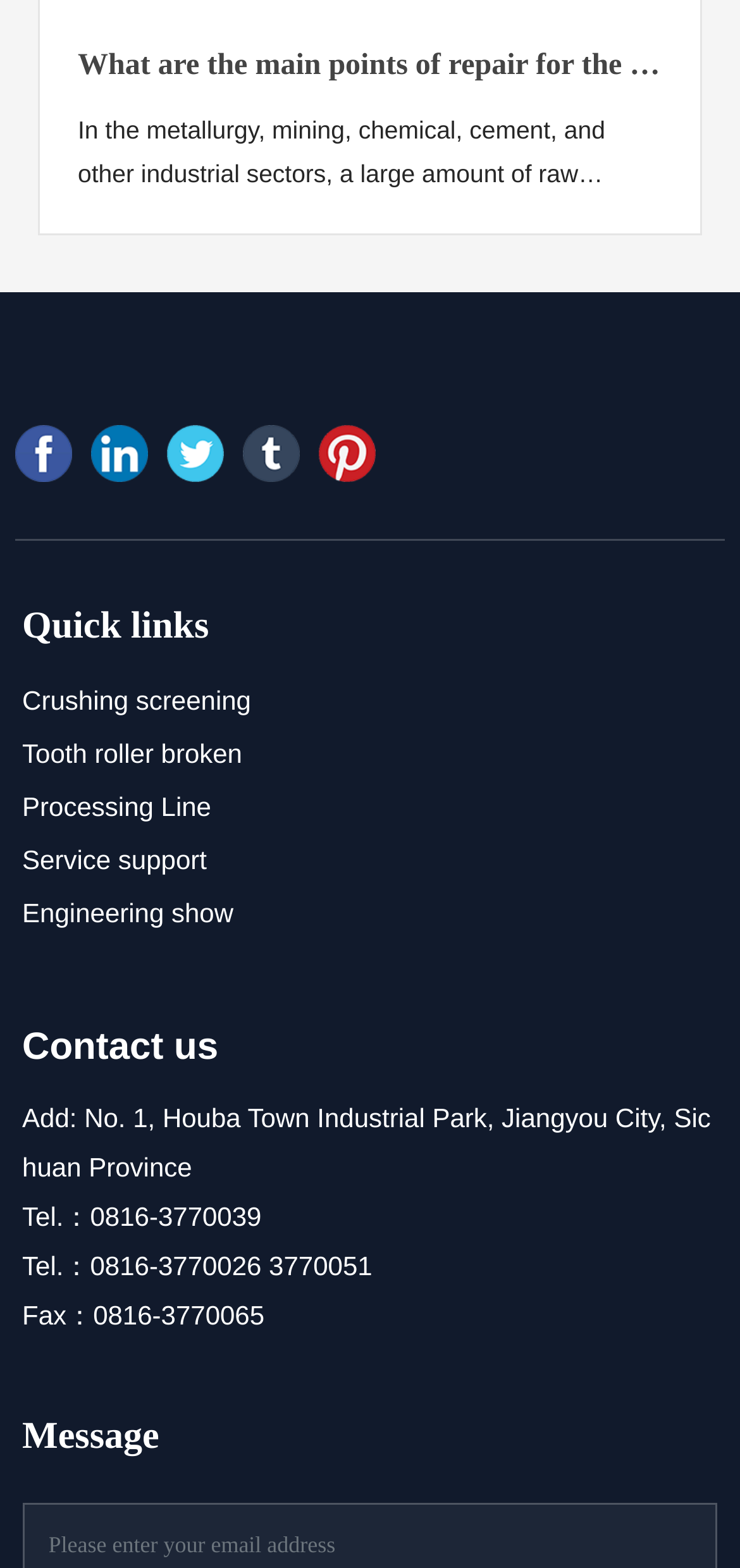Give a one-word or one-phrase response to the question:
What is the purpose of the crushers?

process raw materials and reused waste materials